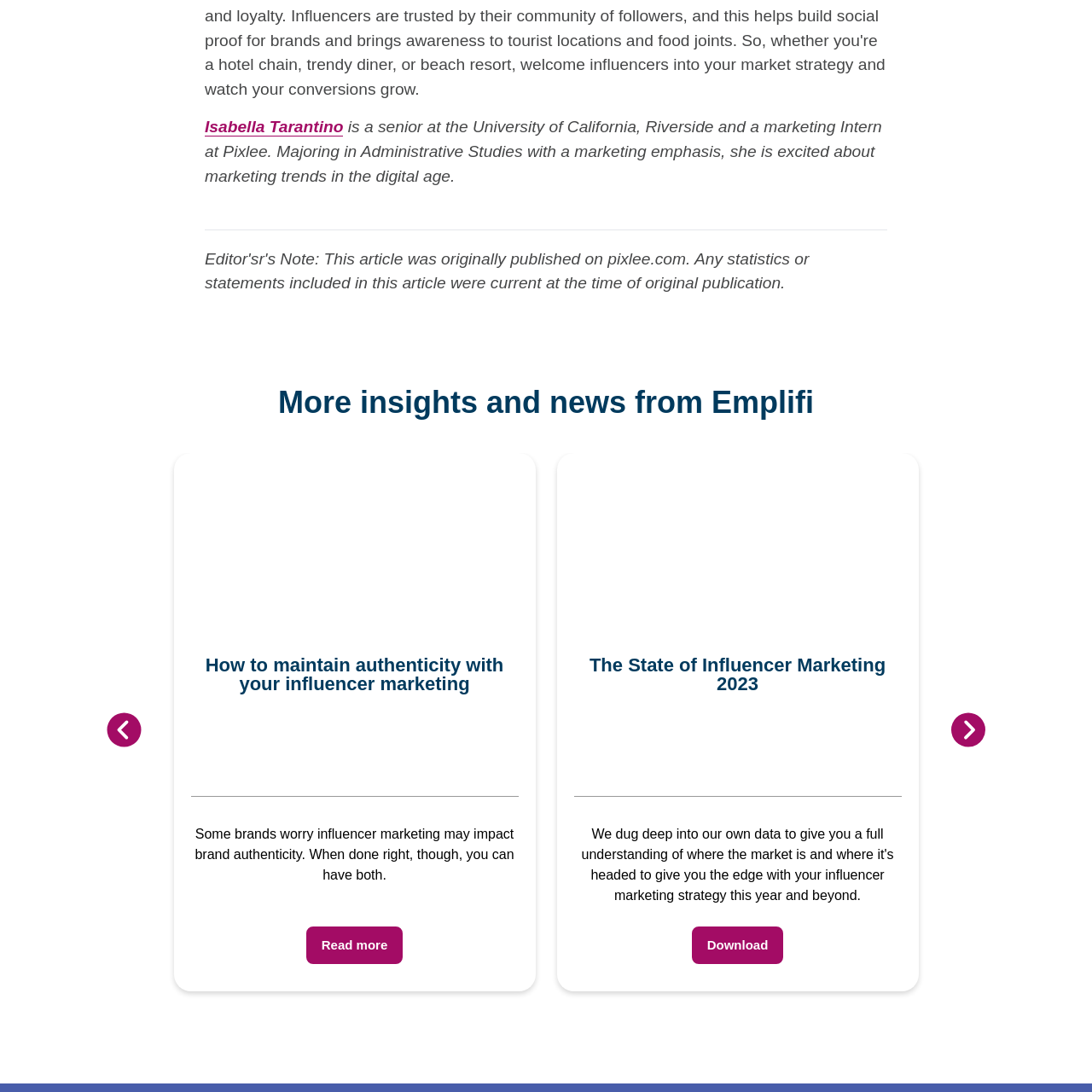Provide an in-depth description of the image within the red bounding box.

The image features a thematic representation related to influencer marketing, titled "How to maintain authenticity with your influencer marketing." This visual serves as a key visual element accompanying a section that discusses the importance of maintaining brand authenticity while engaging in influencer marketing strategies. The content emphasizes that, despite concerns brands may have about potential impacts on authenticity, a careful and strategic approach can help achieve a balance between effective marketing and preserving the brand's integrity. This message is particularly relevant in the context of evolving digital marketing trends, aiming to educate and inform professionals in the field.